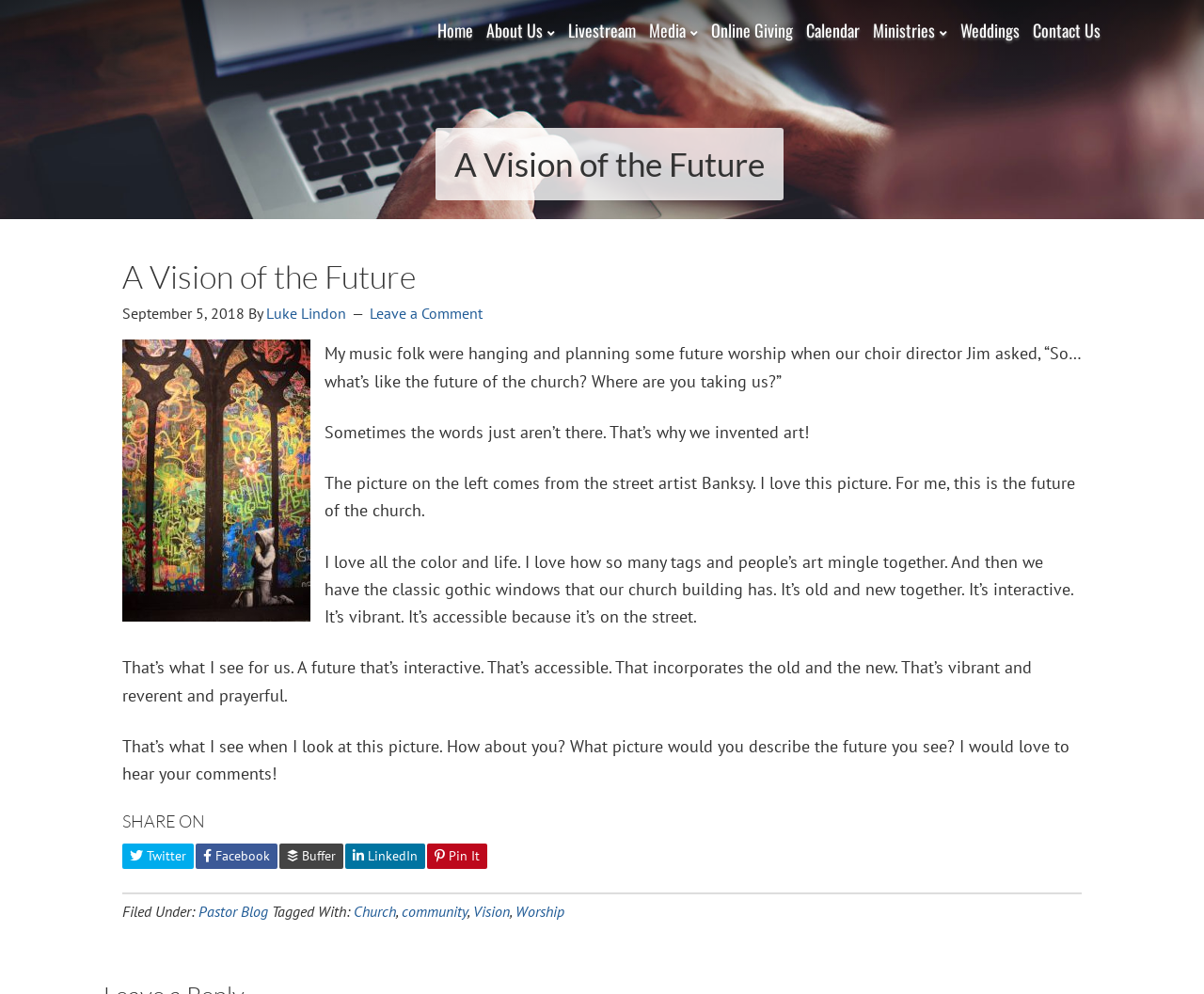Identify the bounding box for the UI element that is described as follows: "Go to Top".

None